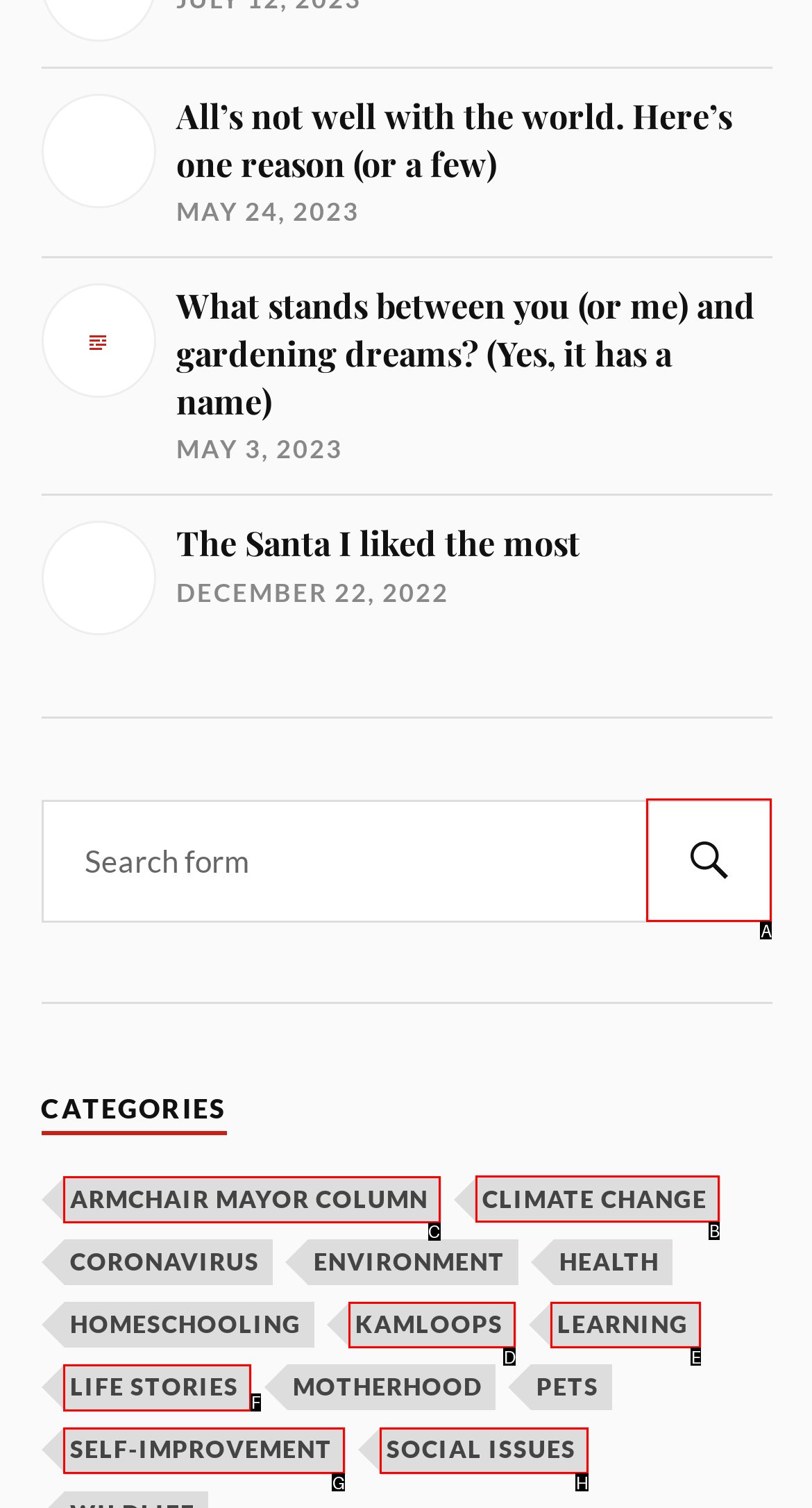Based on the choices marked in the screenshot, which letter represents the correct UI element to perform the task: Read the article about Armchair Mayor Column?

C